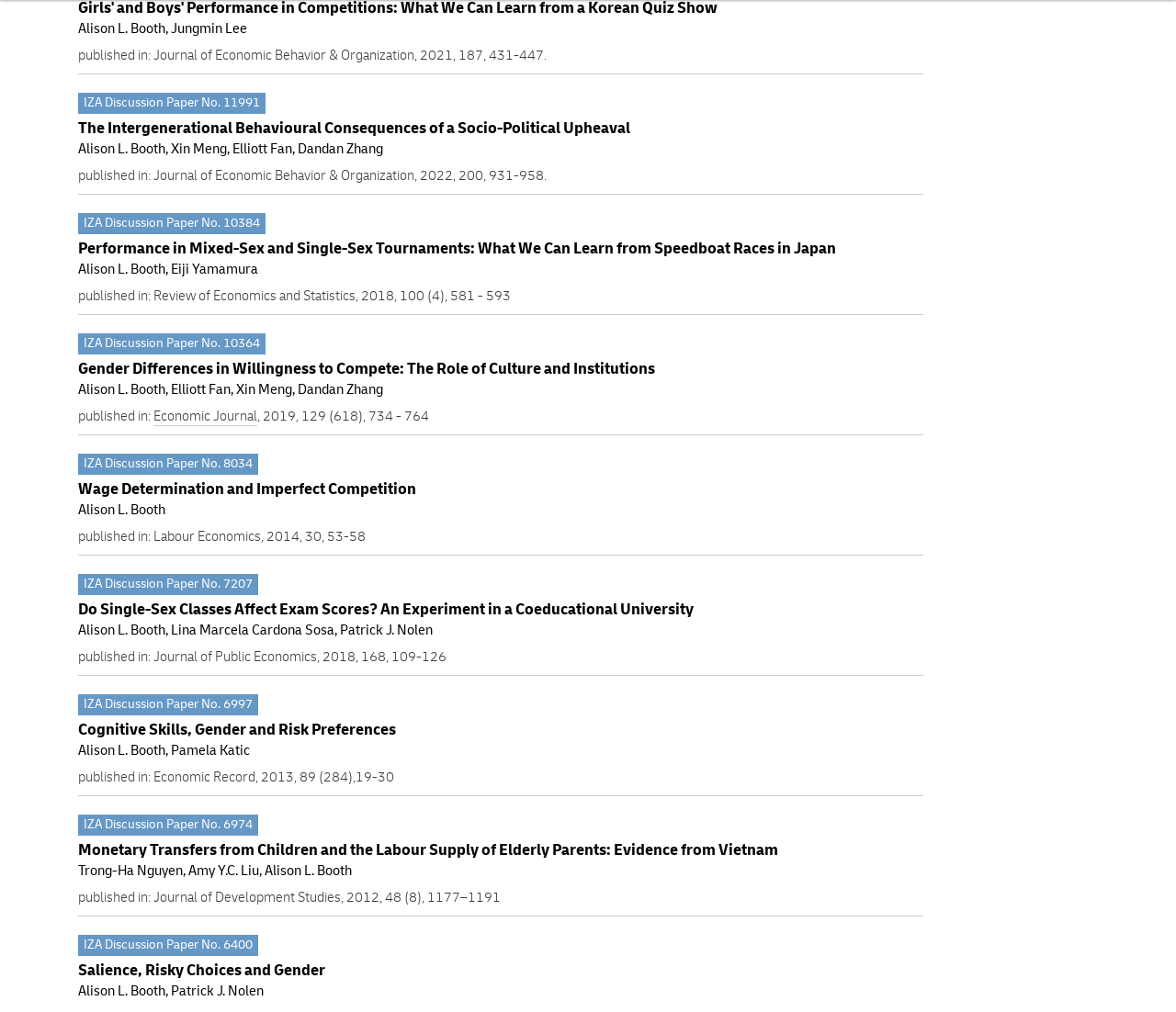Identify the bounding box coordinates for the UI element that matches this description: "Dandan Zhang".

[0.253, 0.377, 0.326, 0.394]